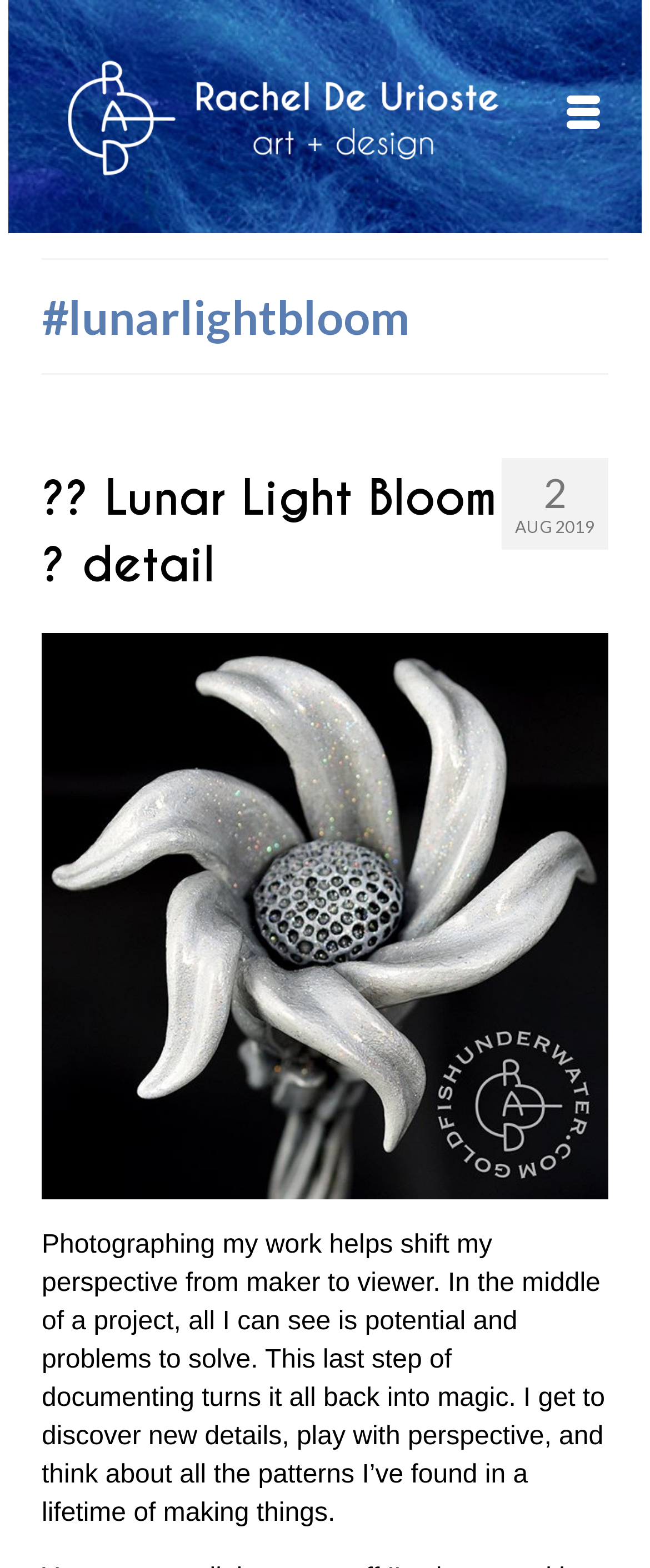Describe all the visual and textual components of the webpage comprehensively.

The webpage is a personal webpage or blog of Rachel De Urioste, with a focus on her creative work. At the top left of the page, there is a link to Rachel De Urioste's profile, accompanied by a small image of her. To the right of this, there is a "Menu" button. 

Below the profile link, there is a large heading that reads "#lunarlightbloom", which is likely the title of the webpage or a project. This heading is followed by a smaller text "2" and a date "AUG 2019". 

Underneath the heading, there is a section with a link to a detail page about "Lunar Light Bloom", accompanied by a heading with the same title. This section also contains a large image that takes up most of the page, with a description of the project. The image is likely a photograph of Rachel's work, and the description talks about the process of documenting her work and discovering new details. The text also mentions an upcoming event, an encore reception of "Journey to Terra Flora" at Galeria Regina, and invites readers to see her new work.